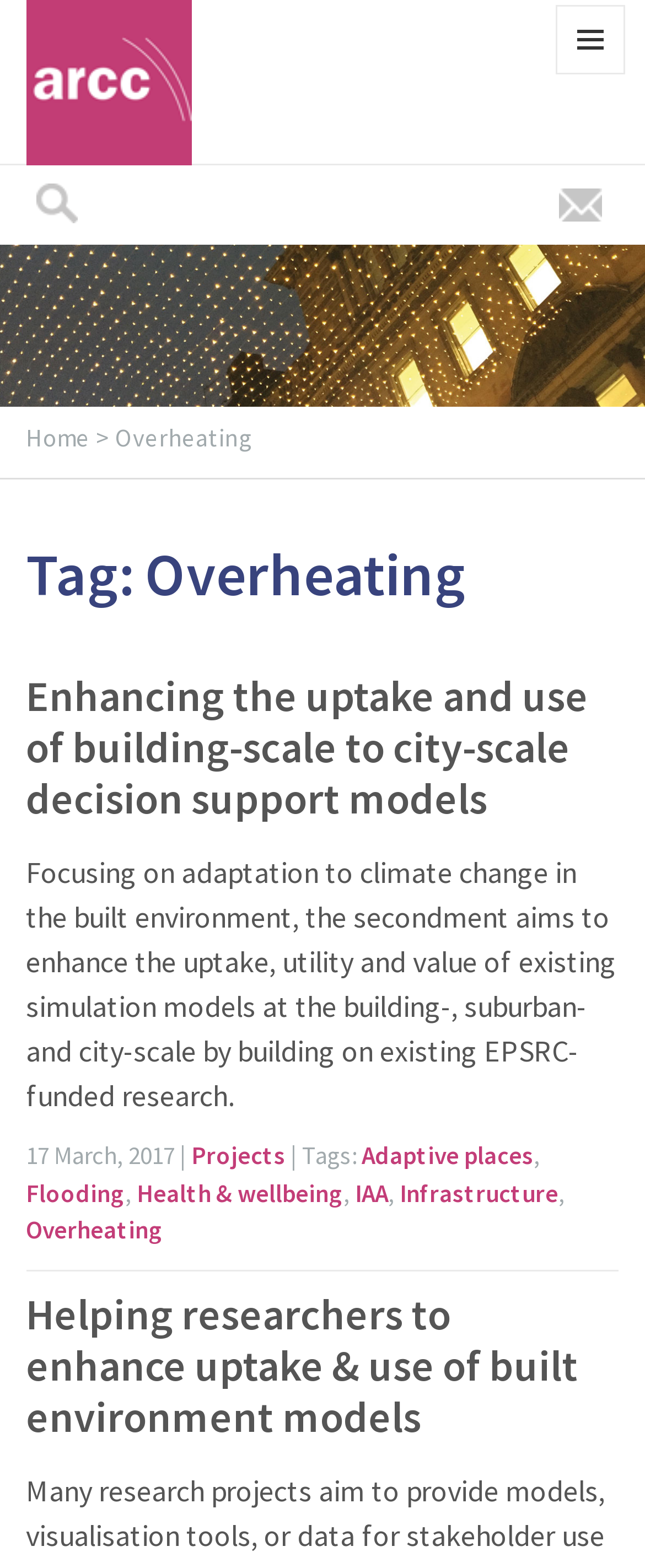Pinpoint the bounding box coordinates for the area that should be clicked to perform the following instruction: "Read the article about Enhancing the uptake and use of building-scale to city-scale decision support models".

[0.04, 0.427, 0.96, 0.526]